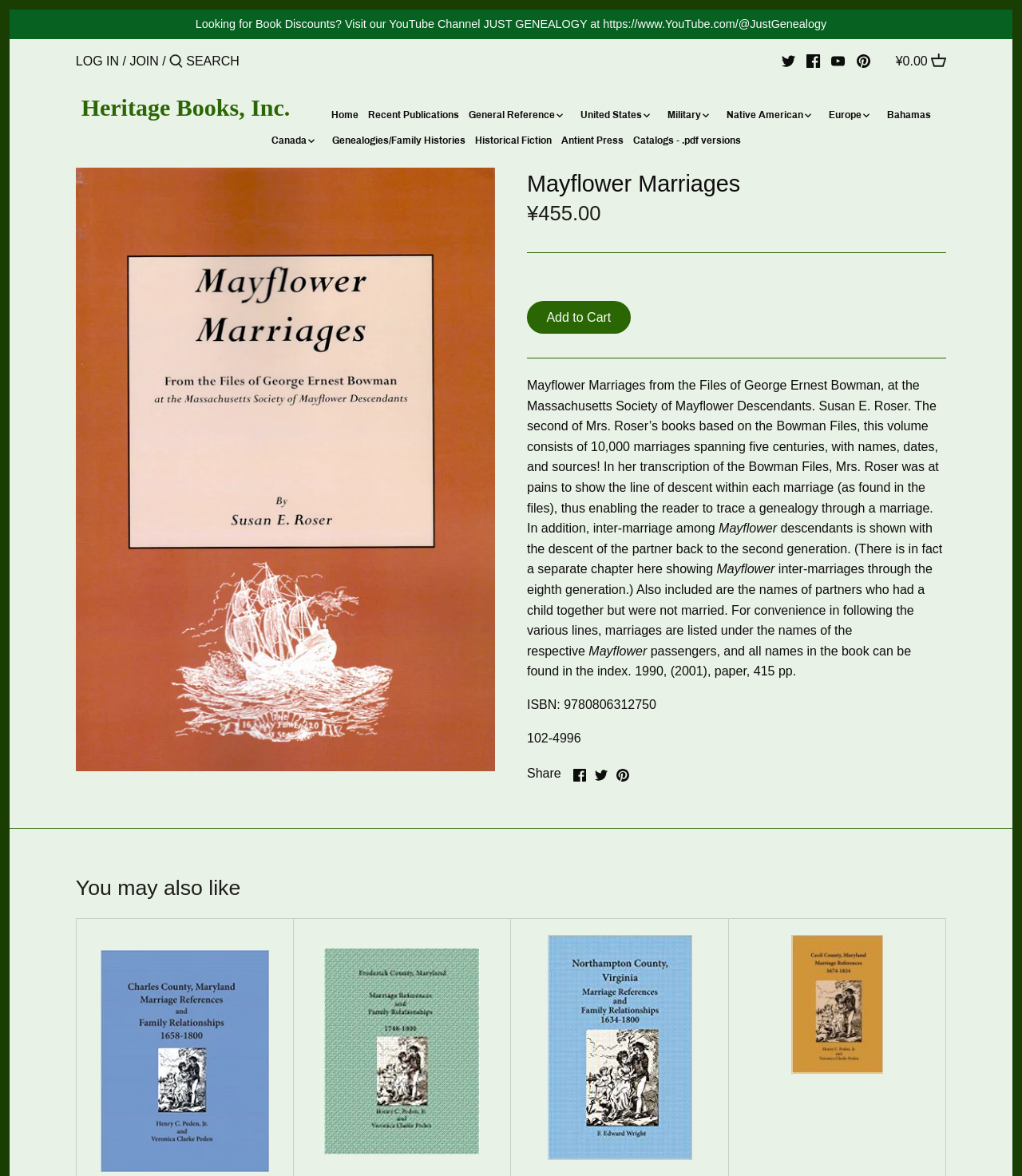Explain the webpage's design and content in an elaborate manner.

This webpage is about a book titled "Mayflower Marriages" by Susan E. Roser, which is available for purchase on the Heritage Books, Inc. website. At the top of the page, there is a navigation menu with links to various categories, including "Home", "Recent Publications", "General Reference", and more. Below the navigation menu, there is a search bar and a button to log in or join the website.

On the left side of the page, there is a column with links to different topics, including "Baseball", "Biography", "Children", and more. These links are likely categories for books or other resources available on the website.

The main content of the page is a description of the "Mayflower Marriages" book, which includes information about the book's contents, price, and ISBN. The description is divided into several paragraphs, with headings and static text. There are also links to share the book on social media platforms like Facebook, Twitter, and Pinterest.

Below the book description, there is a section titled "You may also like", which suggests three other books that might be of interest to the user. These books are listed with their titles and have links to their respective pages.

At the bottom of the page, there are links to navigate to previous or next pages, as well as a button to go back to the previous page.